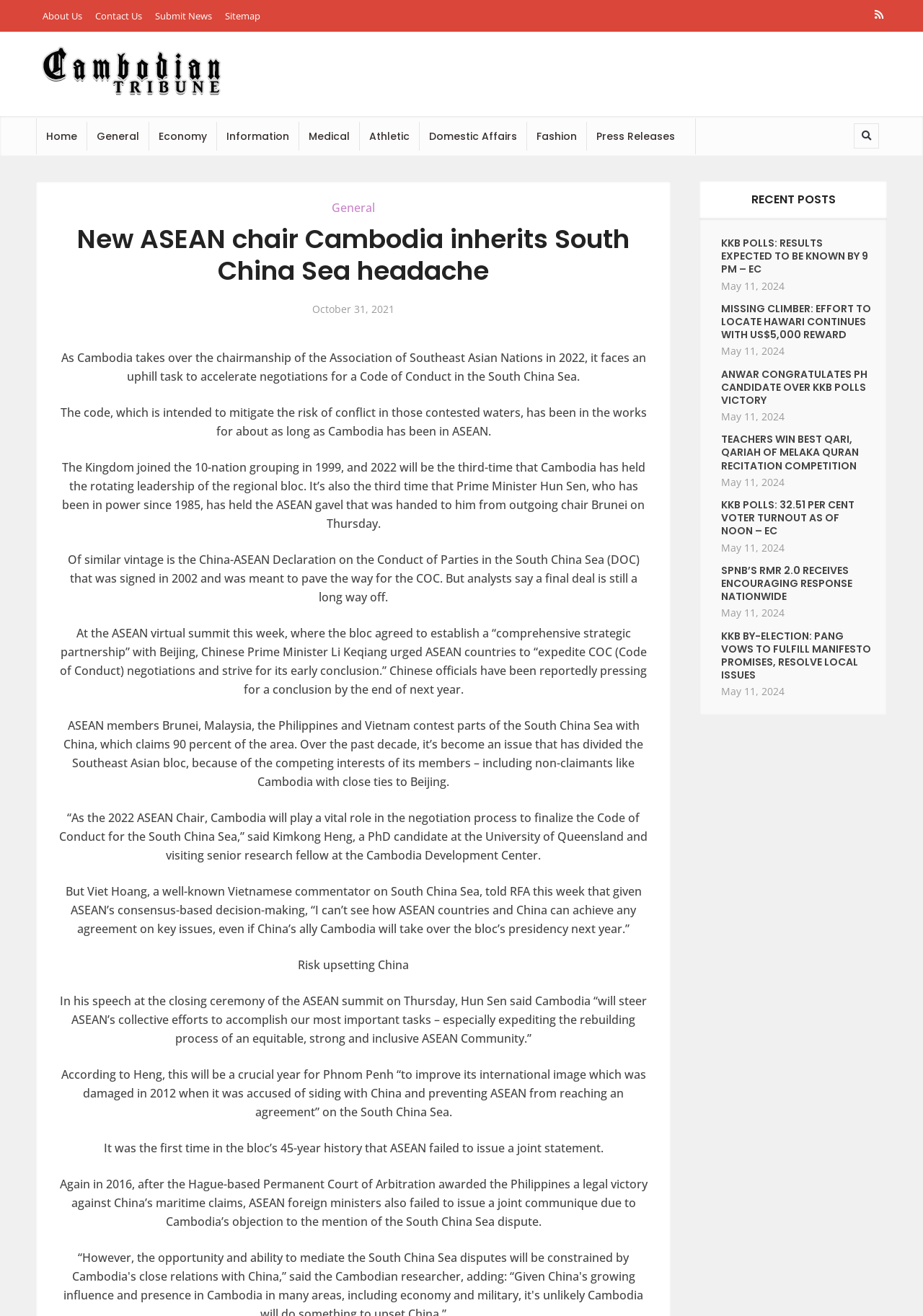From the element description: "Financial Partners", extract the bounding box coordinates of the UI element. The coordinates should be expressed as four float numbers between 0 and 1, in the order [left, top, right, bottom].

None